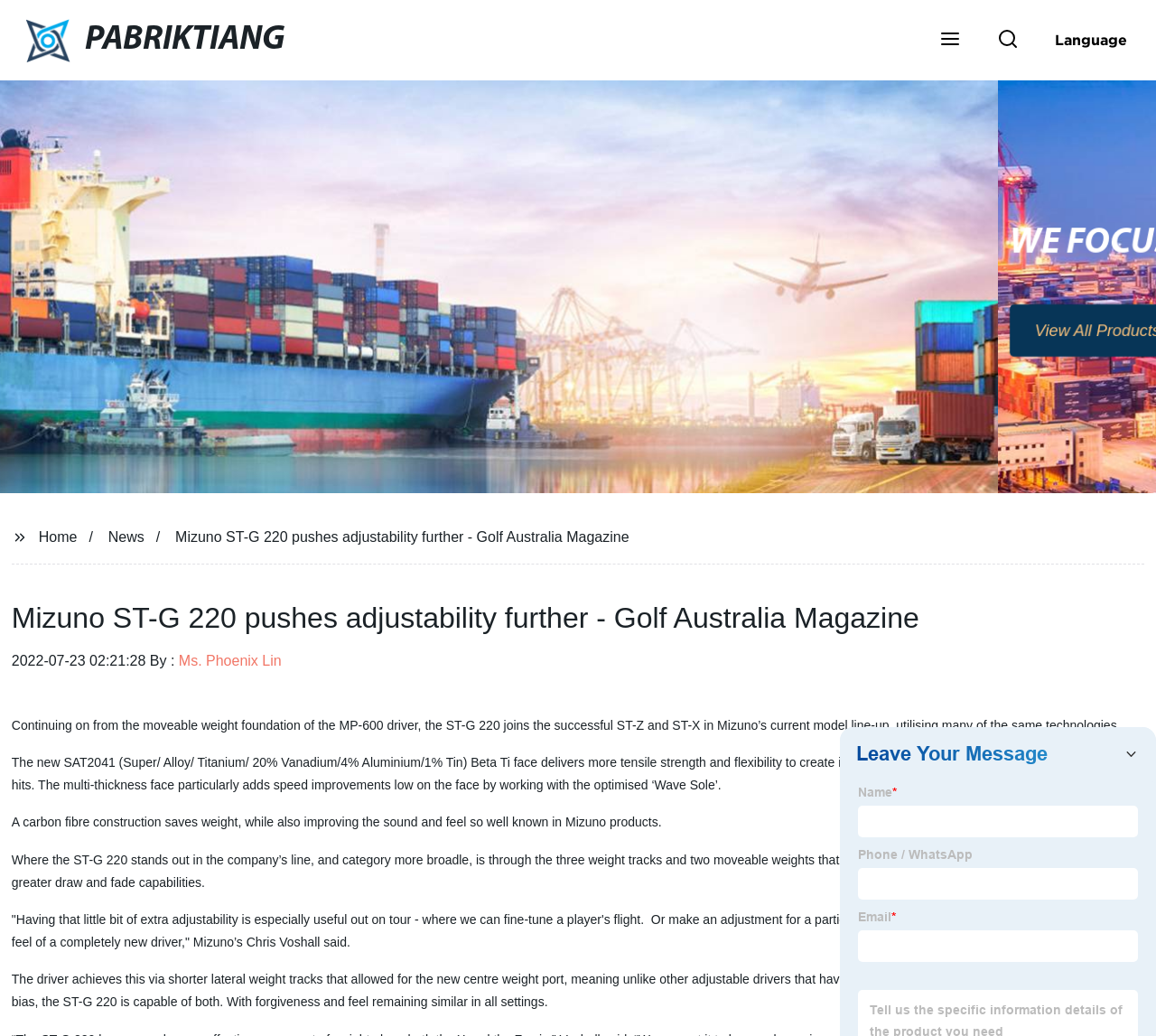How many weight tracks does the golf driver have?
Refer to the image and give a detailed answer to the query.

I found the answer by reading the text 'Where the ST-G 220 stands out in the company’s line, and category more broadle, is through the three weight tracks and two moveable weights that allow for launch and backspin adjustments, as well as greater draw and fade capabilities.' This text suggests that the golf driver has three weight tracks.